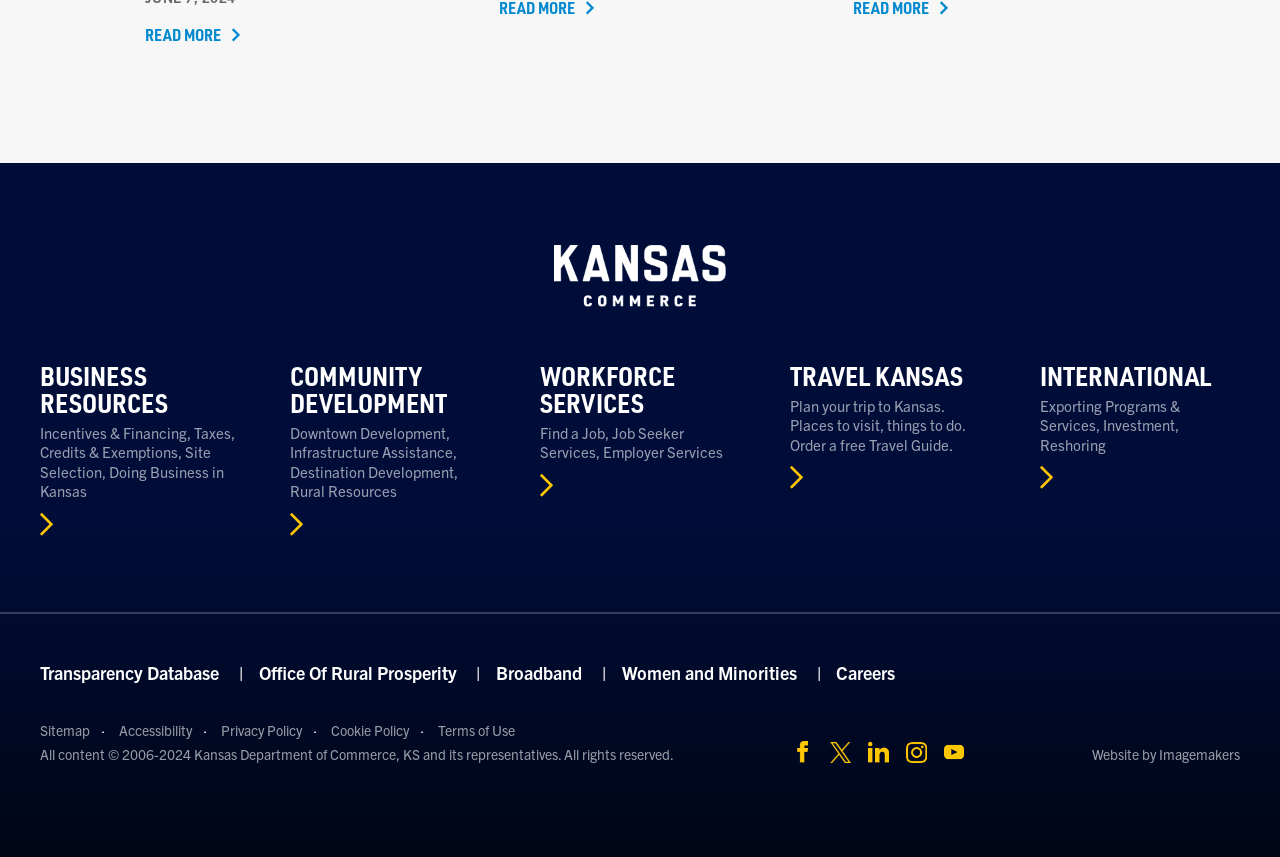What type of resources are available for job seekers?
Look at the image and provide a detailed response to the question.

By examining the link 'WORKFORCE SERVICES Find a Job, Job Seeker Services, Employer Services', I inferred that the webpage provides resources for job seekers, including job seeker services, which might include resume building, job search assistance, and career counseling.